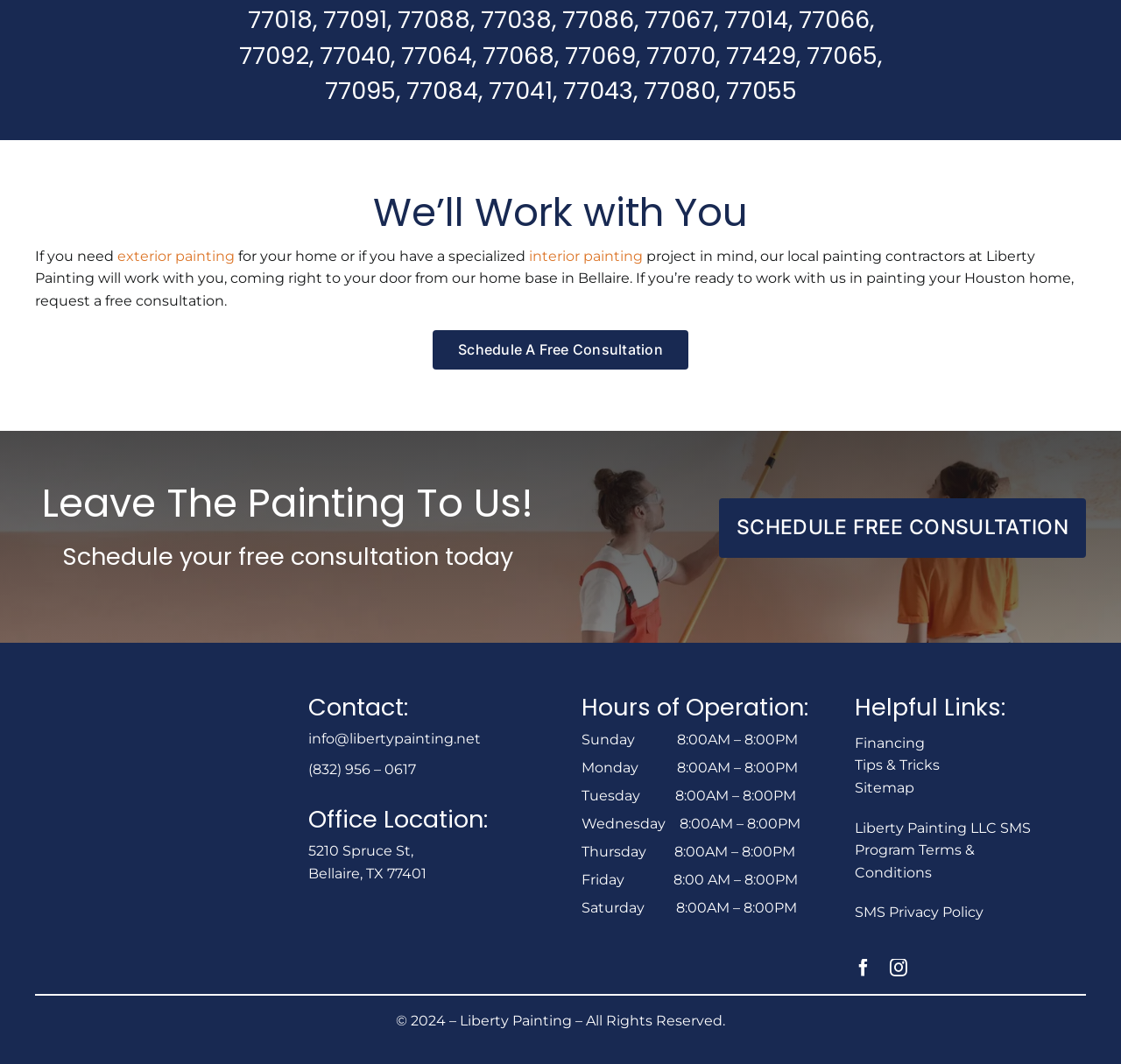Pinpoint the bounding box coordinates of the clickable area needed to execute the instruction: "Schedule a free consultation". The coordinates should be specified as four float numbers between 0 and 1, i.e., [left, top, right, bottom].

[0.386, 0.31, 0.614, 0.347]